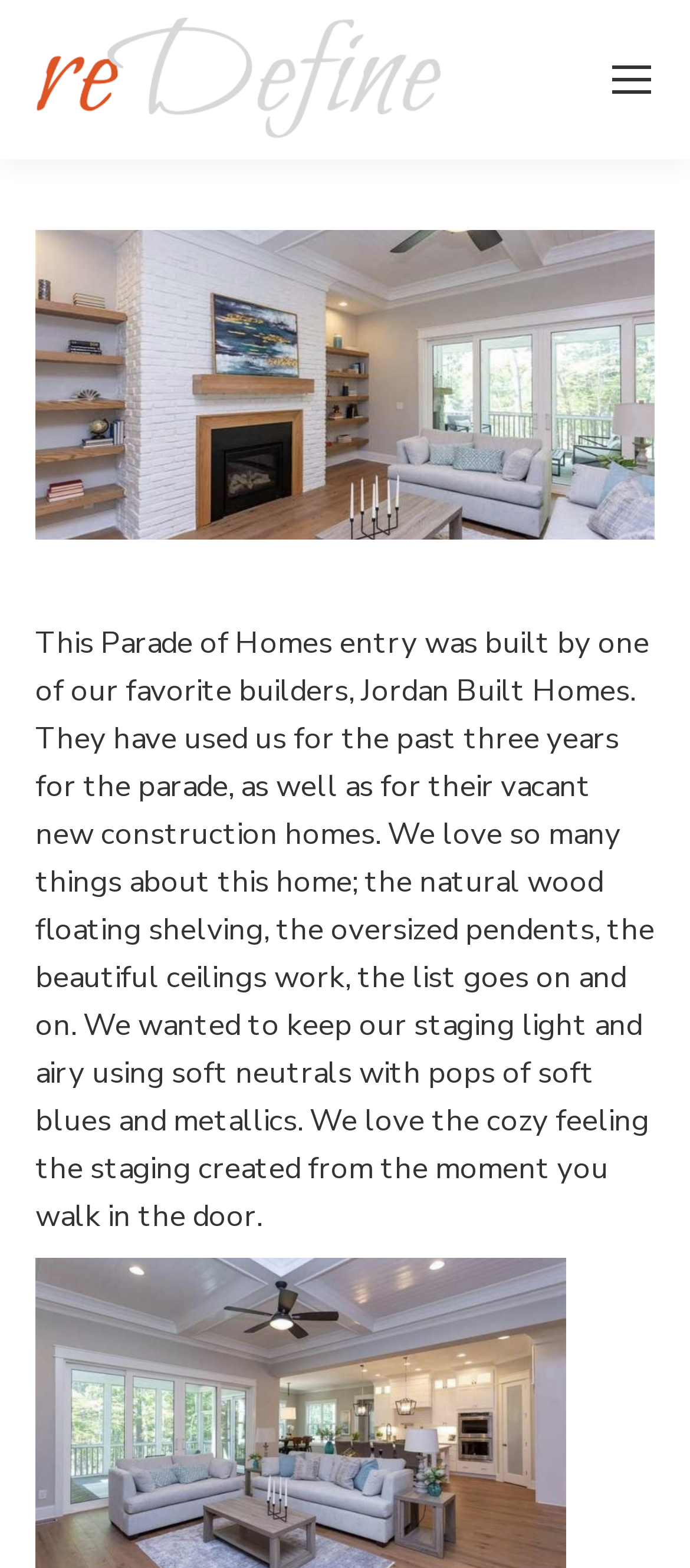Given the element description, predict the bounding box coordinates in the format (top-left x, top-left y, bottom-right x, bottom-right y), using floating point numbers between 0 and 1: alt="reDefine Home Design"

[0.051, 0.0, 0.638, 0.101]